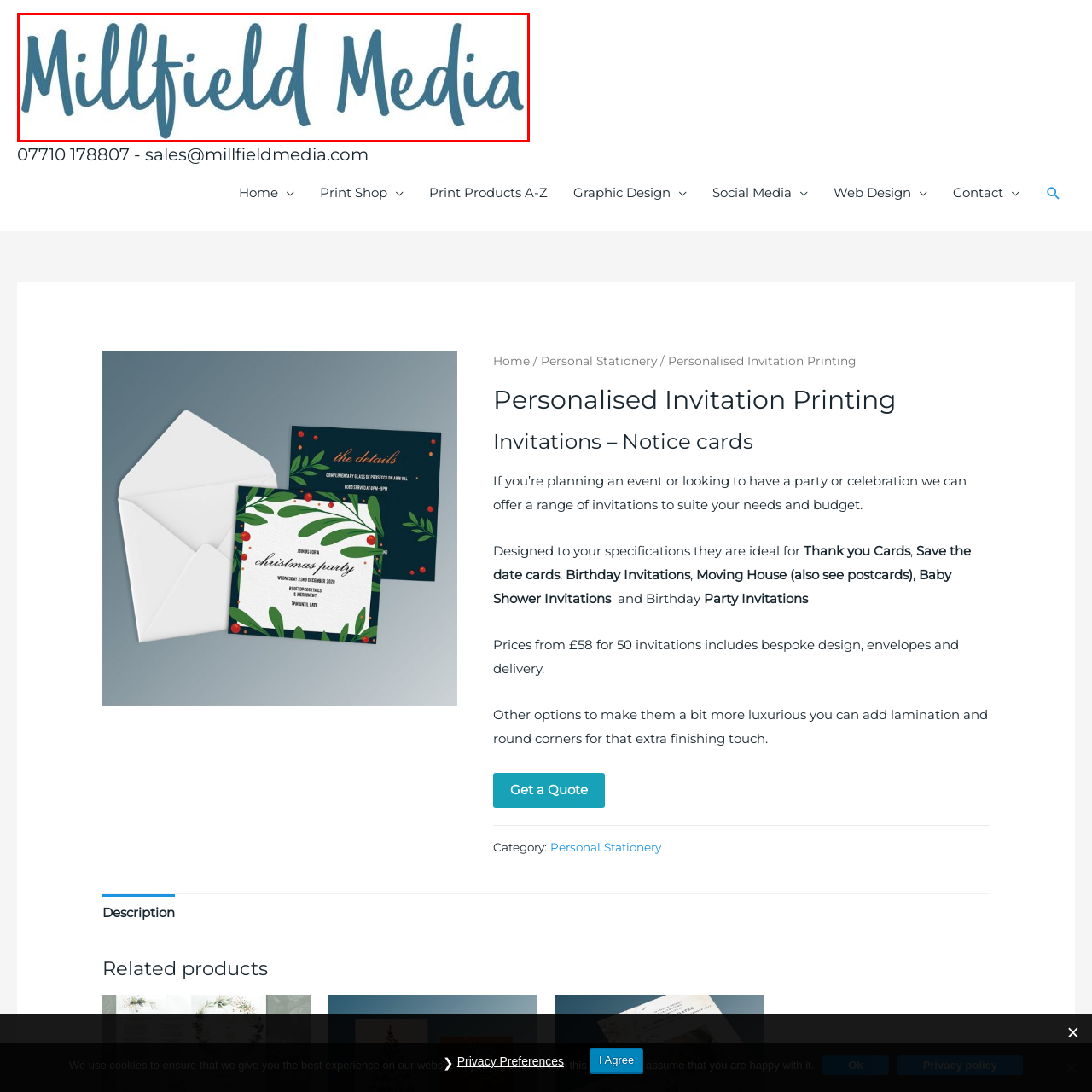What services does Millfield Media specialize in?  
Concentrate on the image marked with the red box and respond with a detailed answer that is fully based on the content of the image.

According to the caption, Millfield Media's services include print and web design, with a focus on personalized wedding invitations, save-the-date cards, and thank-you cards, indicating a specialization in bespoke and high-quality printing solutions.